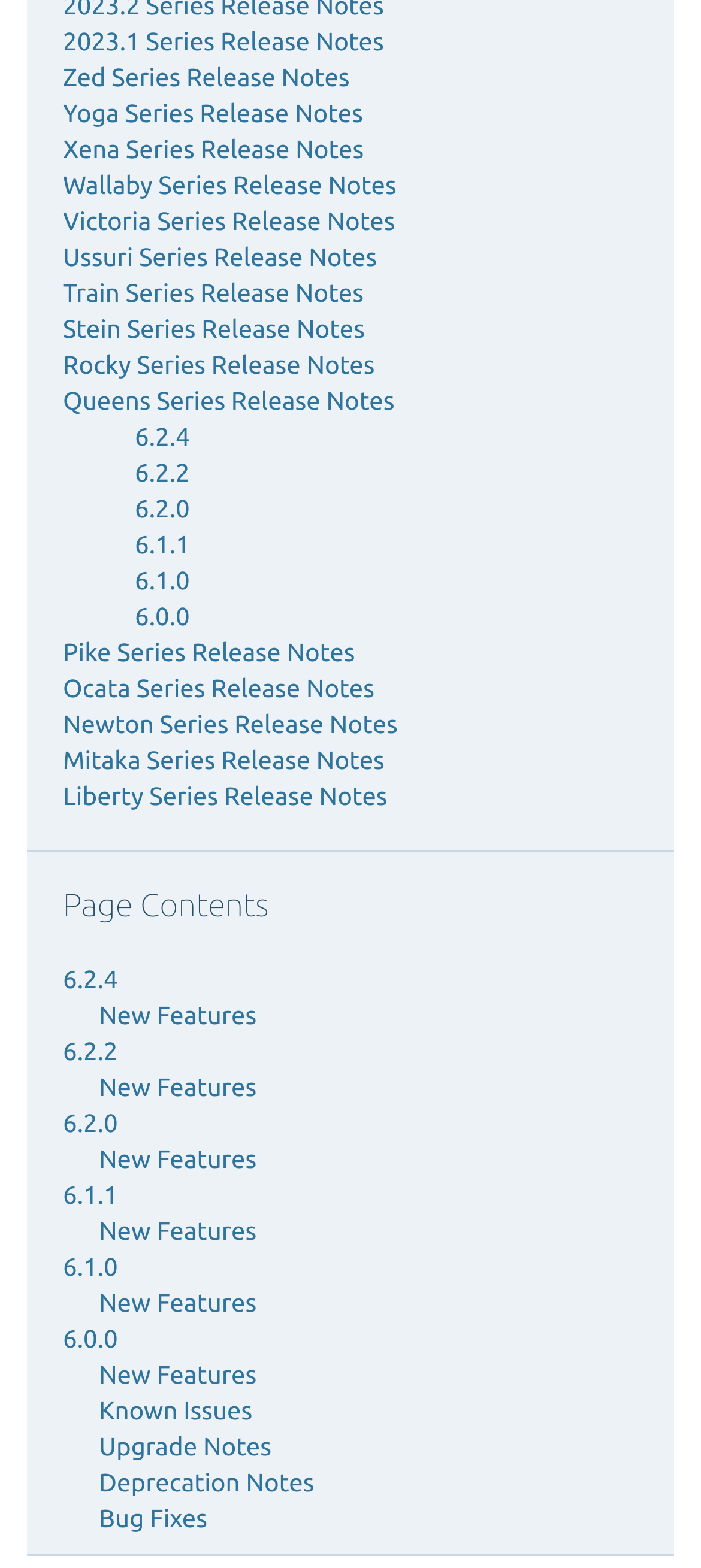Can you specify the bounding box coordinates of the area that needs to be clicked to fulfill the following instruction: "Check New Features of 6.2.4"?

[0.141, 0.639, 0.366, 0.657]